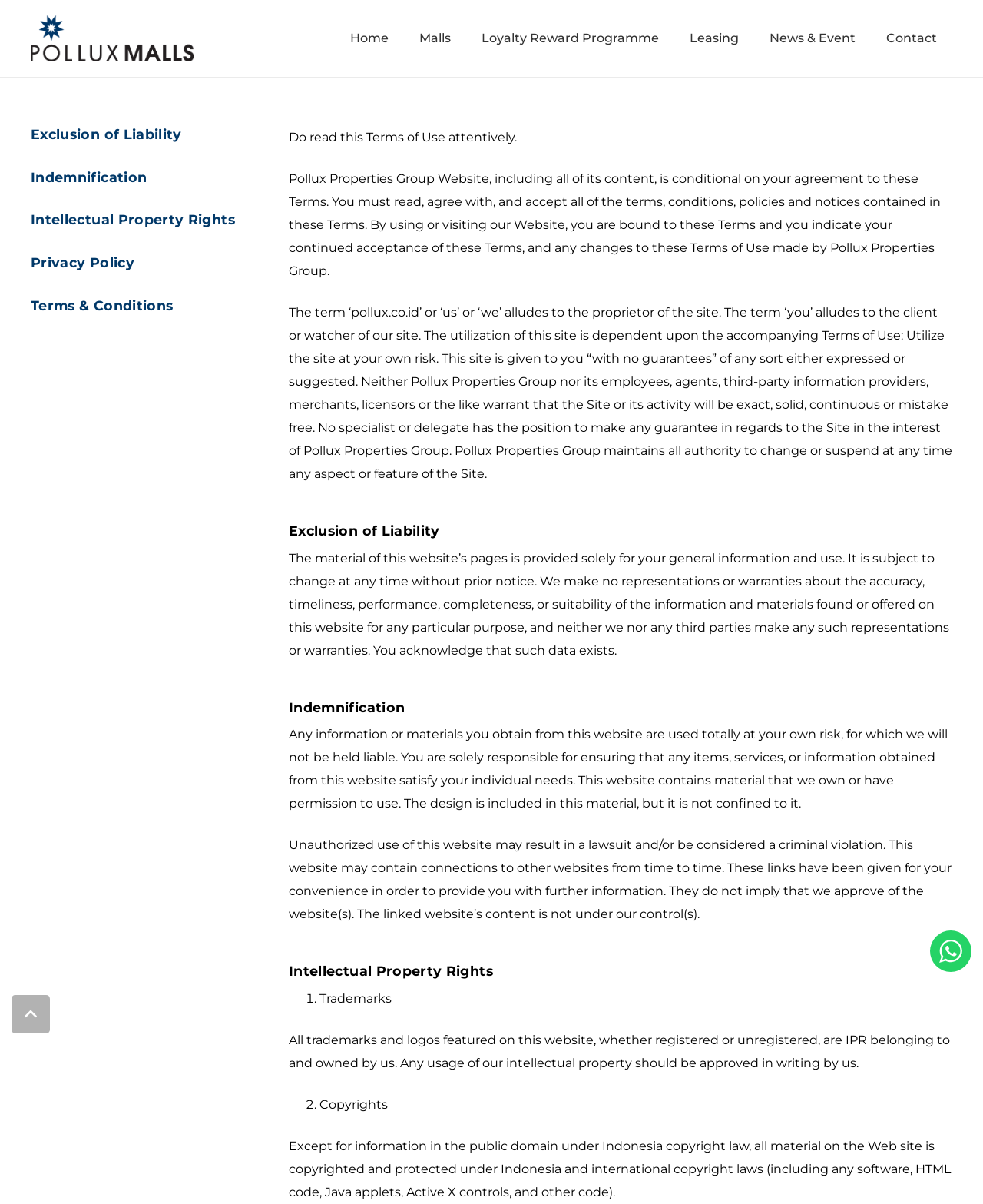Please pinpoint the bounding box coordinates for the region I should click to adhere to this instruction: "Go to Leasing".

[0.686, 0.0, 0.767, 0.064]